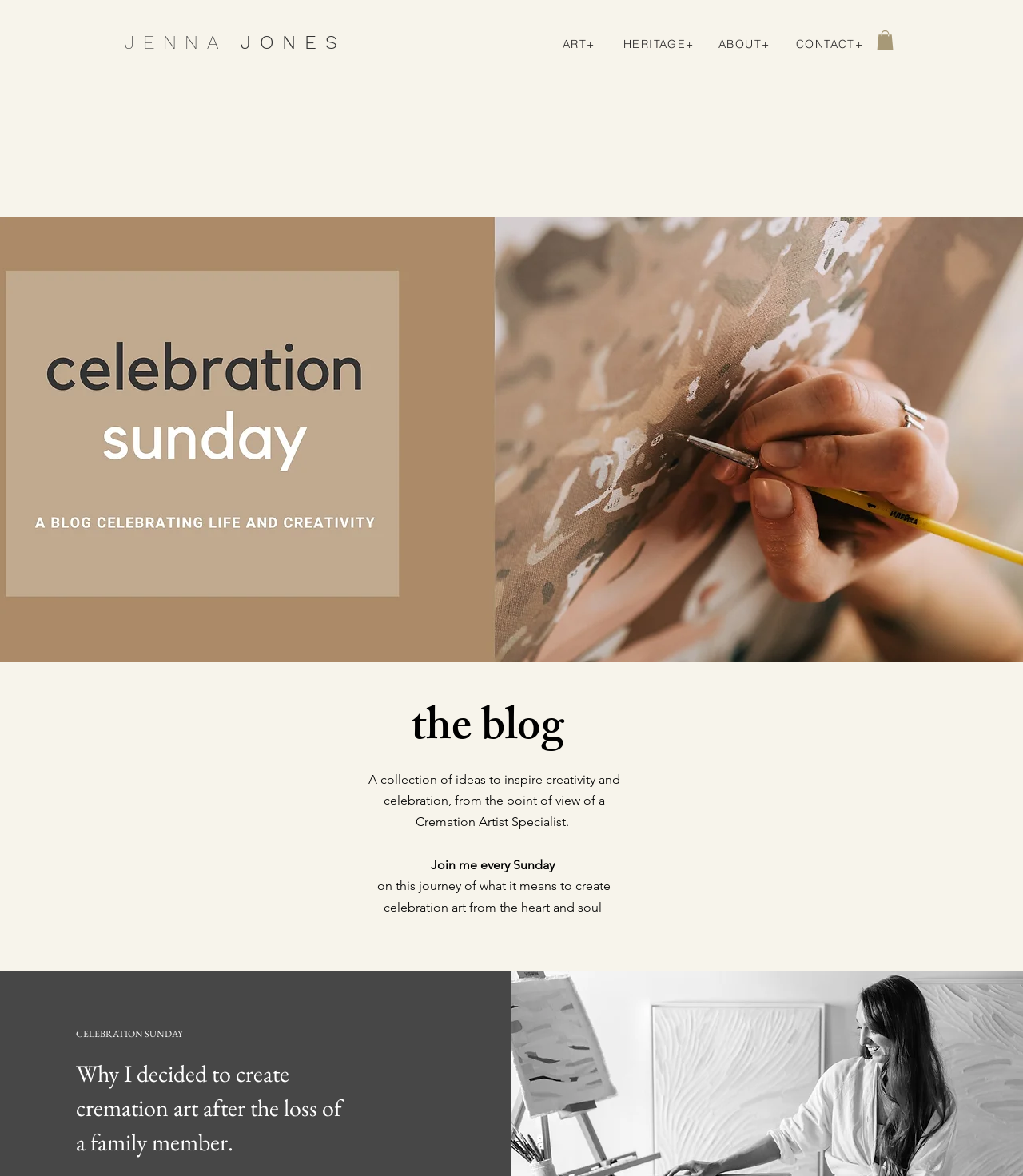For the element described, predict the bounding box coordinates as (top-left x, top-left y, bottom-right x, bottom-right y). All values should be between 0 and 1. Element description: ART+

[0.55, 0.029, 0.593, 0.046]